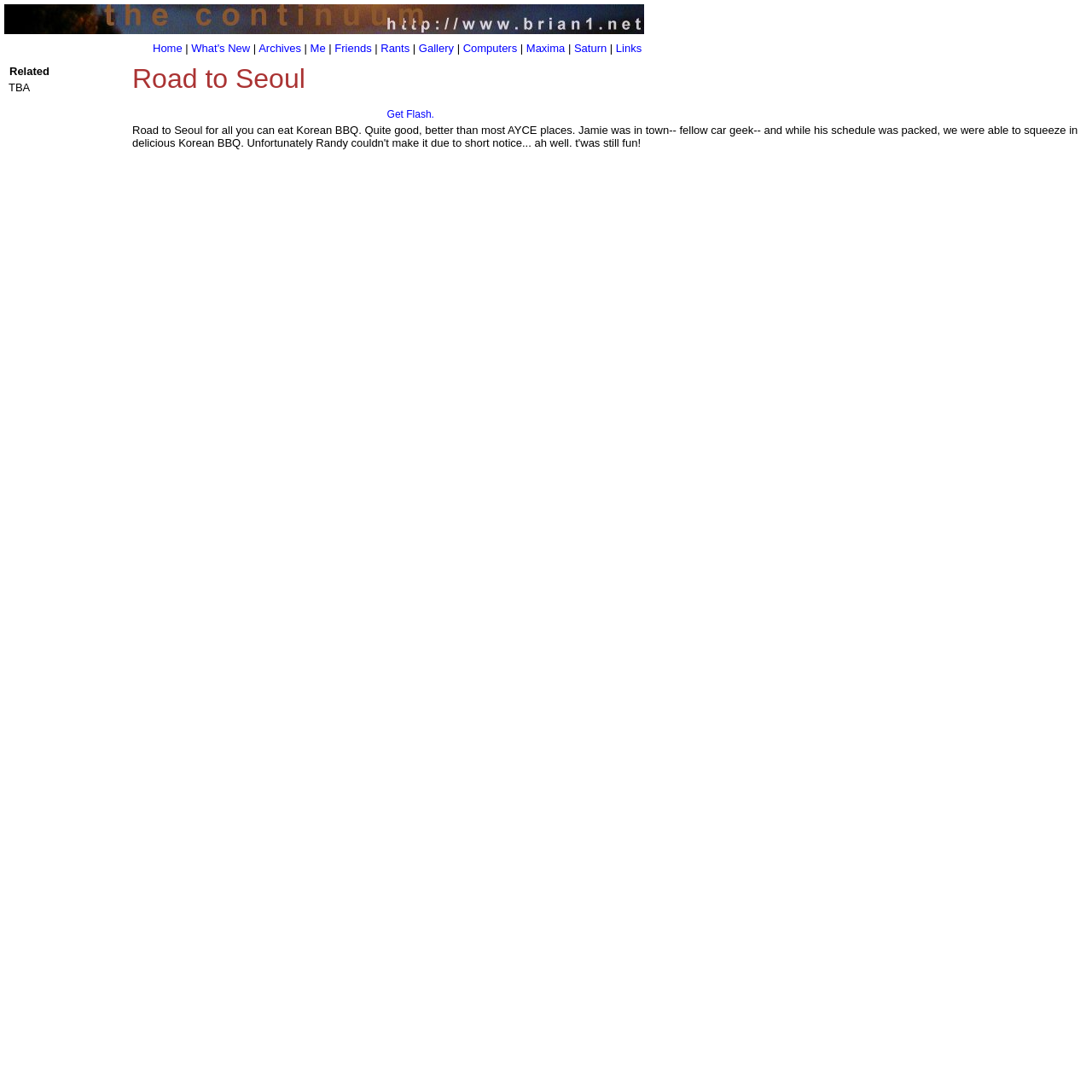What is the purpose of the 'Get Flash' link?
Refer to the image and provide a one-word or short phrase answer.

To download Flash Player